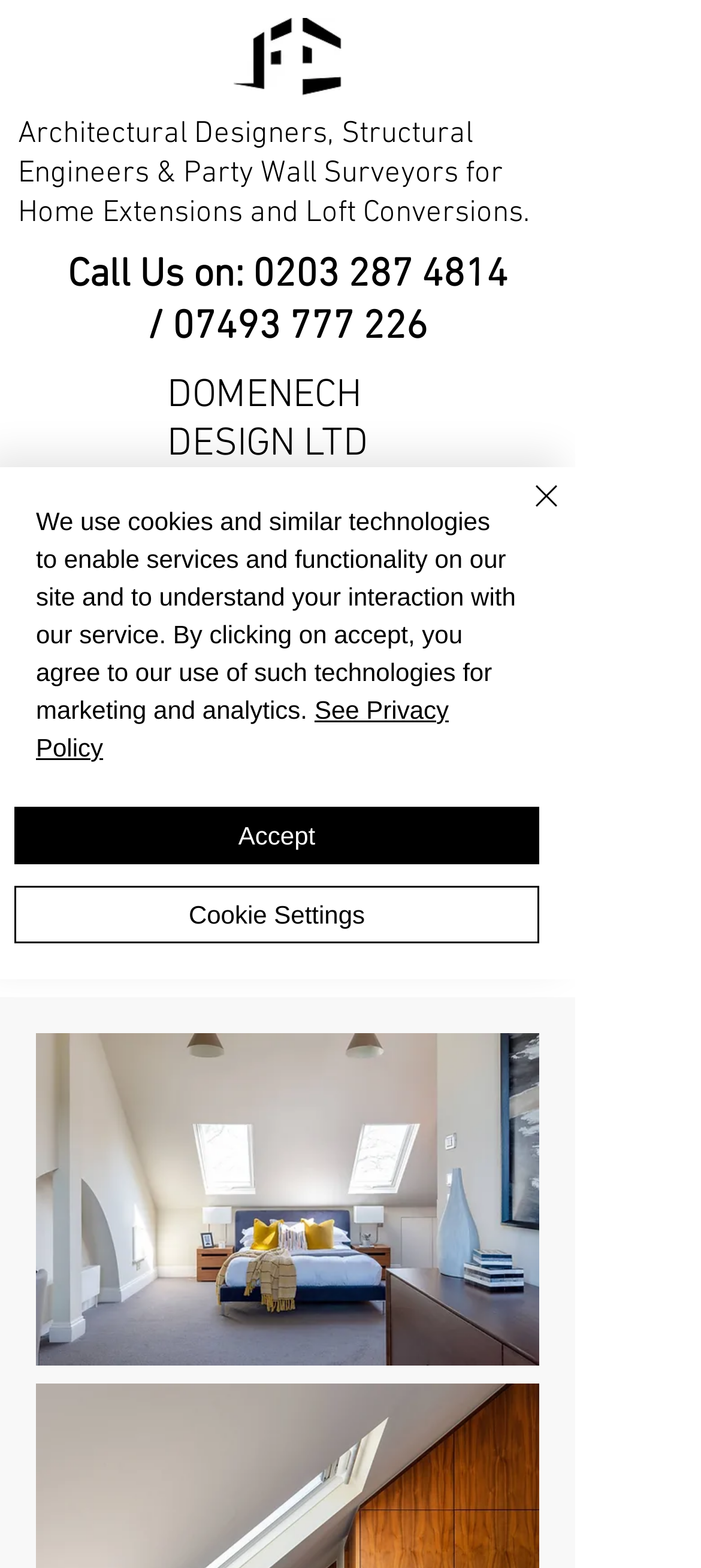What type of project is featured on this webpage?
Use the information from the image to give a detailed answer to the question.

The type of project featured on this webpage can be inferred from the static text element 'This project was a loft conversion in New Barnet, North London, EN4 / EN5' which describes the project, and the image element 'Loft Conversion by Domenech Designs' which shows a visual representation of the project.